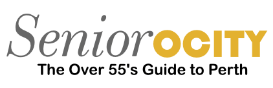Please use the details from the image to answer the following question comprehensively:
What is the age range targeted by Seniorocity?

The age range targeted by Seniorocity is obtained by reading the tagline 'The Over 55's Guide to Perth' which indicates that this platform serves as a guide for older adults.